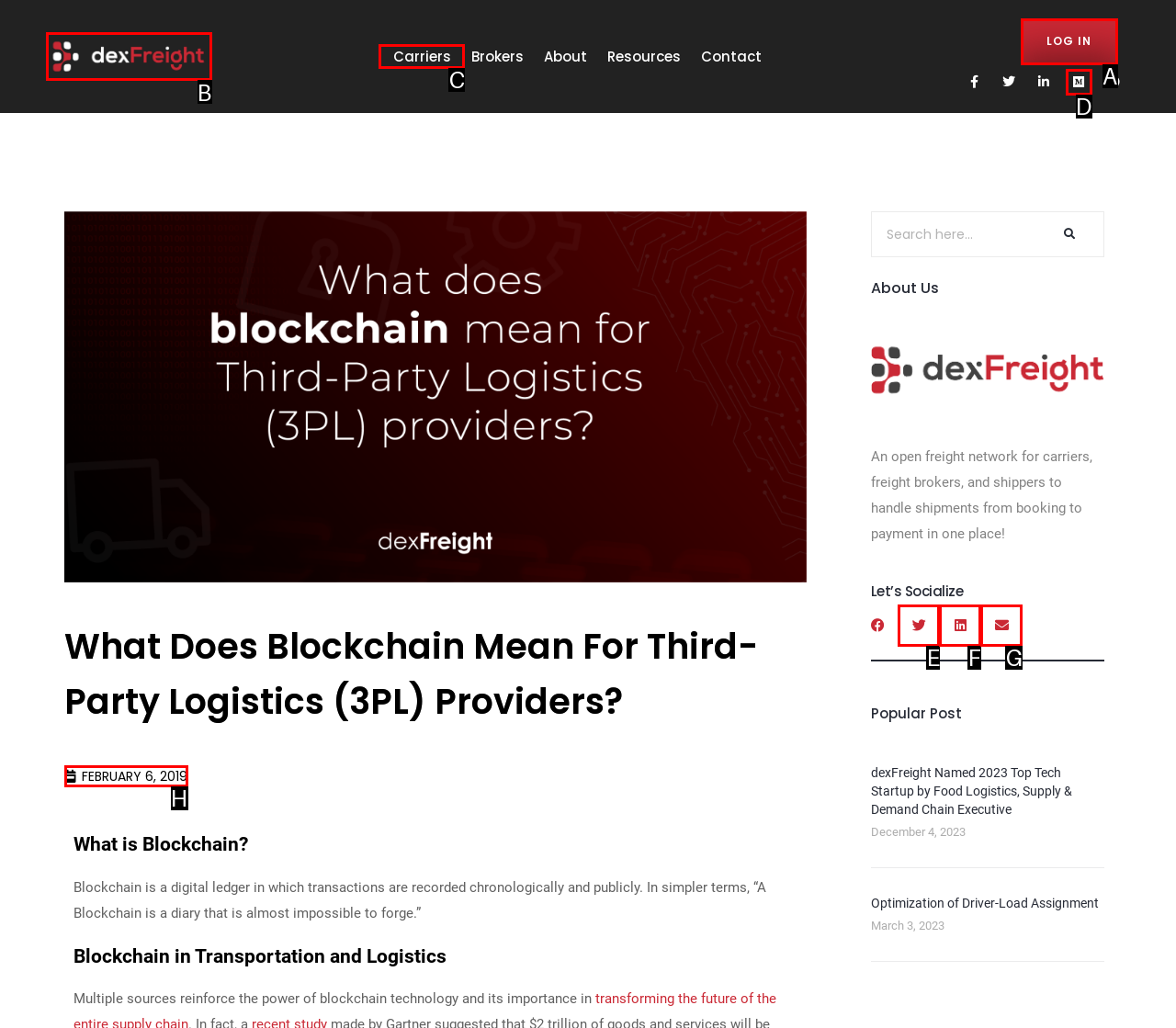Which option should I select to accomplish the task: Go to Home page? Respond with the corresponding letter from the given choices.

None